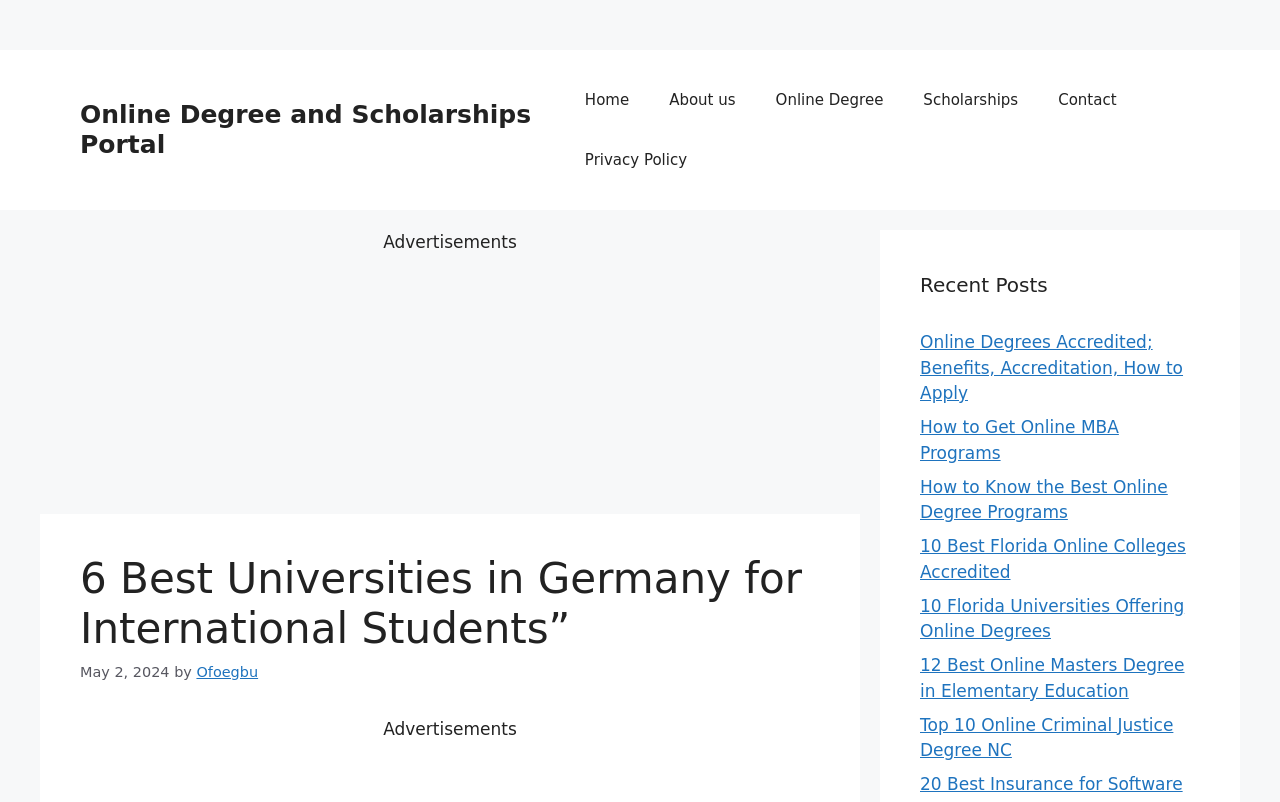Describe all the key features of the webpage in detail.

This webpage is about an online degree and scholarships portal, specifically focusing on the 6 best universities in Germany for international students. At the top, there is a banner with the site's name, "Online Degree and Scholarships Portal", and a navigation menu with links to "Home", "About us", "Online Degree", "Scholarships", "Contact", and "Privacy Policy".

Below the navigation menu, there is a section with the title "6 Best Universities in Germany for International Students”", which is a heading. This section includes a time stamp "May 2, 2024" and an author's name "Ofoegbu". 

To the right of this section, there is a column with the title "Recent Posts", which lists several links to articles about online degrees, such as "Online Degrees Accredited; Benefits, Accreditation, How to Apply", "How to Get Online MBA Programs", and "10 Best Florida Online Colleges Accredited". There are a total of 7 links in this section.

There are also two "Advertisements" sections, one above the "Recent Posts" column and another below it.